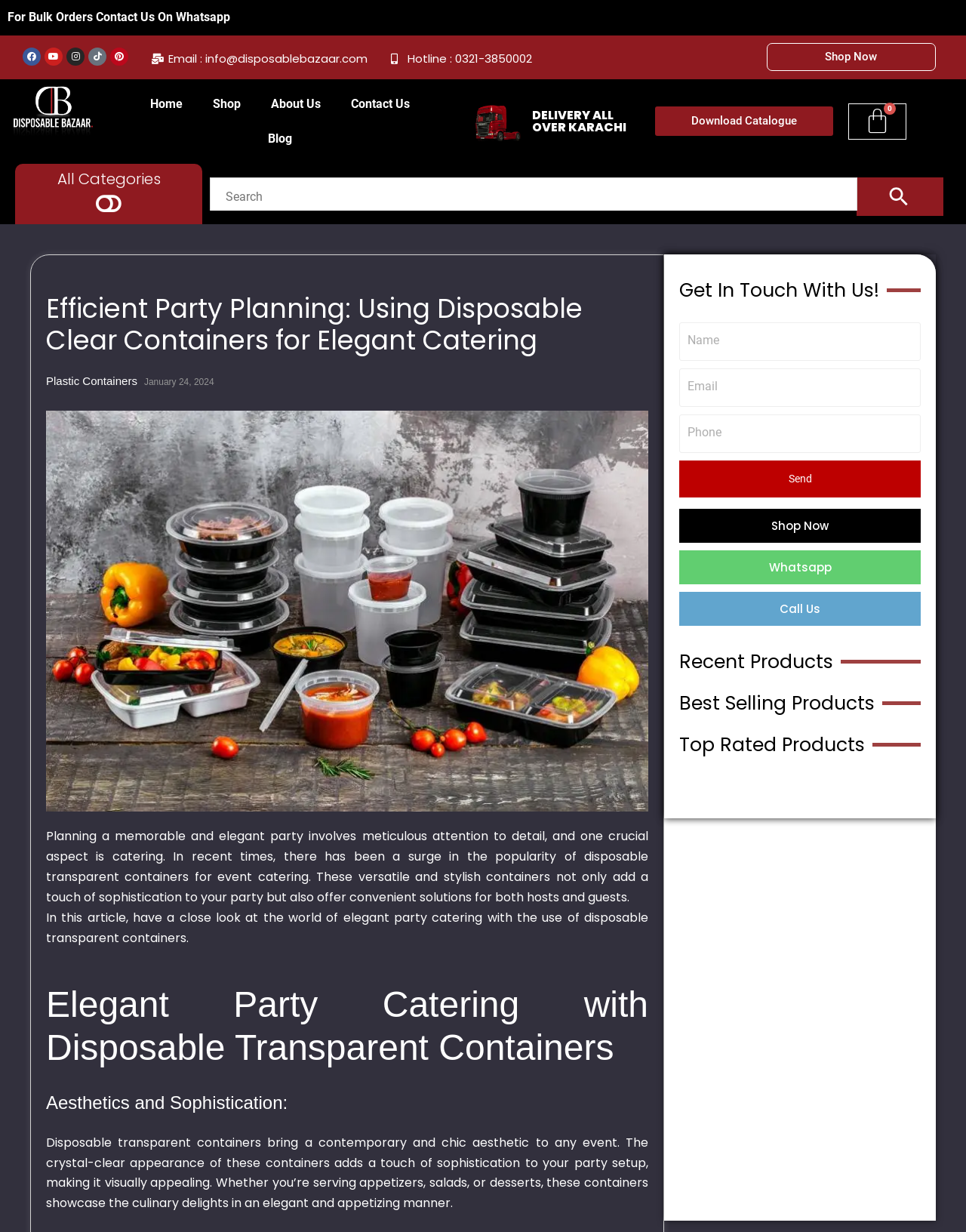Give an in-depth explanation of the webpage layout and content.

This webpage is about party planning using disposable containers, with a focus on elegant and convenient catering solutions. At the top, there is a row of social media links, including Facebook, YouTube, Instagram, TikTok, and Pinterest, followed by a contact information section with email and hotline details. 

To the right of the contact information, there is a "Shop Now" button. Below the social media links, there is a logo of "Disposable Bazaar" with a navigation menu consisting of links to "Home", "Shop", "About Us", "Contact Us", and "Blog". 

On the left side of the page, there is a heading "All Categories" followed by a menu button and a search bar. Below the search bar, there is a main content section with a heading "Efficient Party Planning: Using Disposable Clear Containers for Elegant Catering". 

This section features an image of a party planning disposable container, accompanied by a brief introduction to the use of disposable transparent containers for event catering. The text explains how these containers add a touch of sophistication to parties and offer convenient solutions for hosts and guests. 

The page then delves deeper into the topic, with headings such as "Elegant Party Catering with Disposable Transparent Containers" and "Aesthetics and Sophistication". The content discusses the benefits of using disposable transparent containers, including their contemporary and chic aesthetic, and how they showcase culinary delights in an elegant and appetizing manner. 

Towards the bottom of the page, there is a "Get In Touch With Us!" section with a contact form, followed by a "Recent Products" section, a "Best Selling Products" section, and a "Top Rated Products" section.